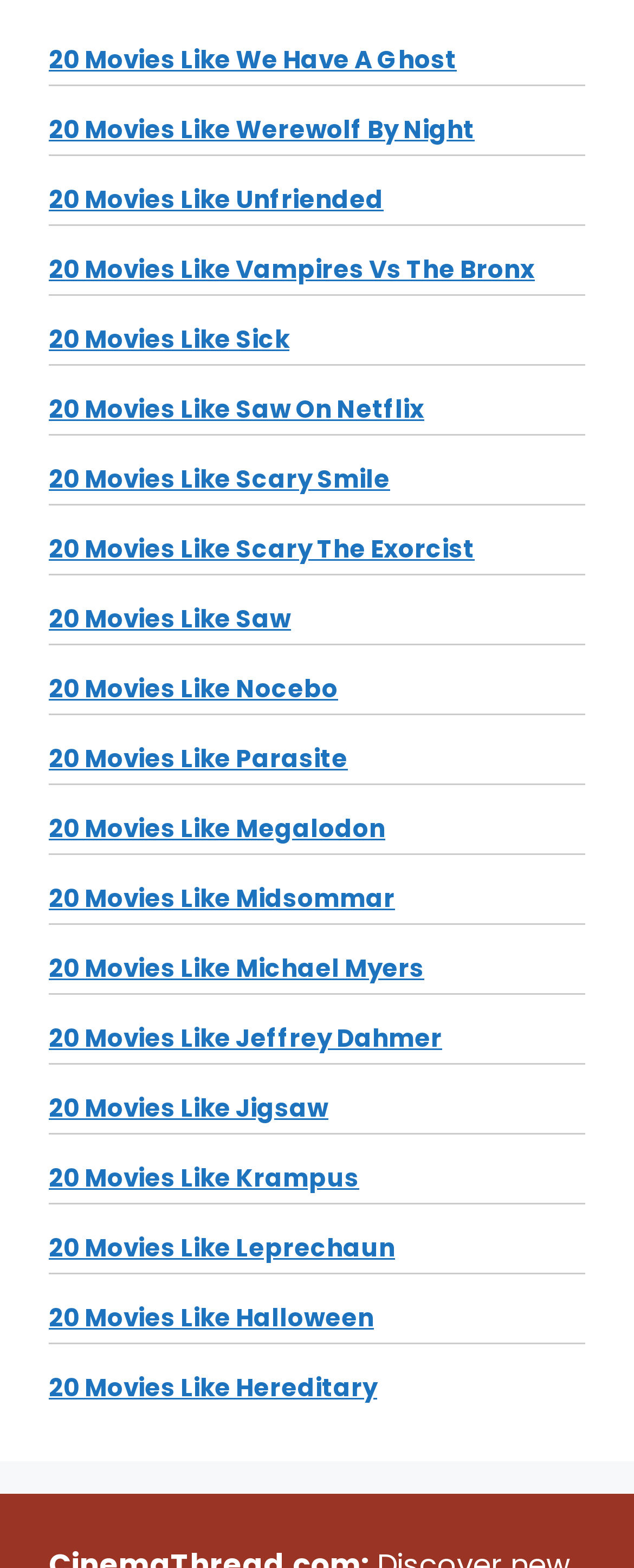How many movie lists are related to horror movies?
Please answer the question with a detailed response using the information from the screenshot.

I scanned the list of links and found that at least 10 of them are related to horror movies, such as 'Werewolf By Night', 'Unfriended', 'Saw', 'Scary Smile', and 'Halloween'. There may be more, but I can confirm at least 10.